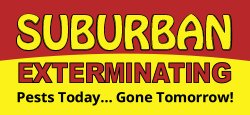Depict the image with a detailed narrative.

The image prominently features the branding for "Suburban Exterminating," highlighting their pest control services. The logo incorporates bold yellow lettering against a red backdrop, capturing attention effectively. The words "SUBURBAN EXTERMINATING" are prominently displayed at the top, emphasizing the company's specialization in pest eradication. Below the main title, a tagline reads, "Pests Today... Gone Tomorrow!" which suggests a promise of quick and effective service. This visual representation aligns with their mission of providing timely pest control solutions for households and businesses in the local area.